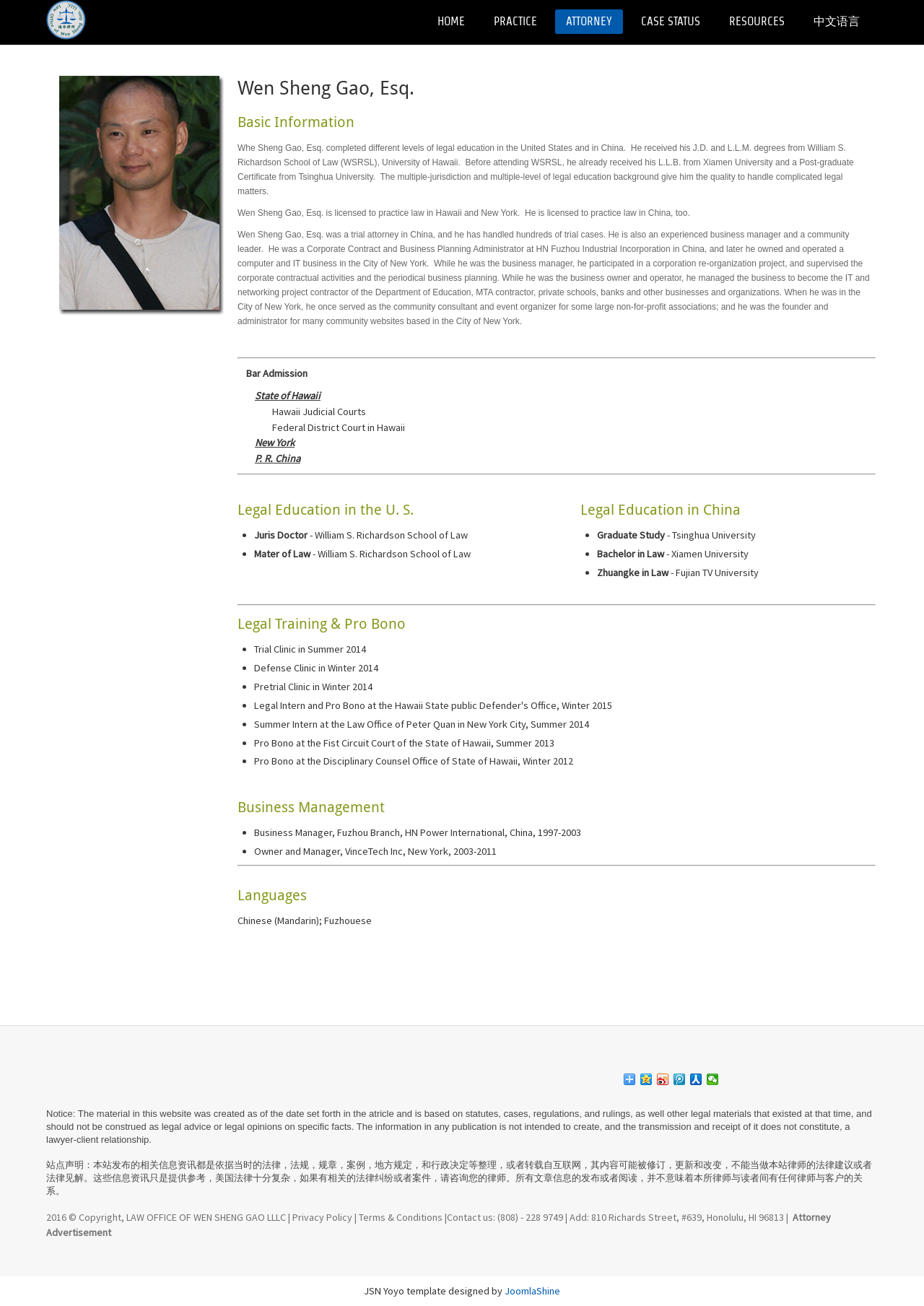Determine the bounding box coordinates of the clickable region to execute the instruction: "Search for a course". The coordinates should be four float numbers between 0 and 1, denoted as [left, top, right, bottom].

None